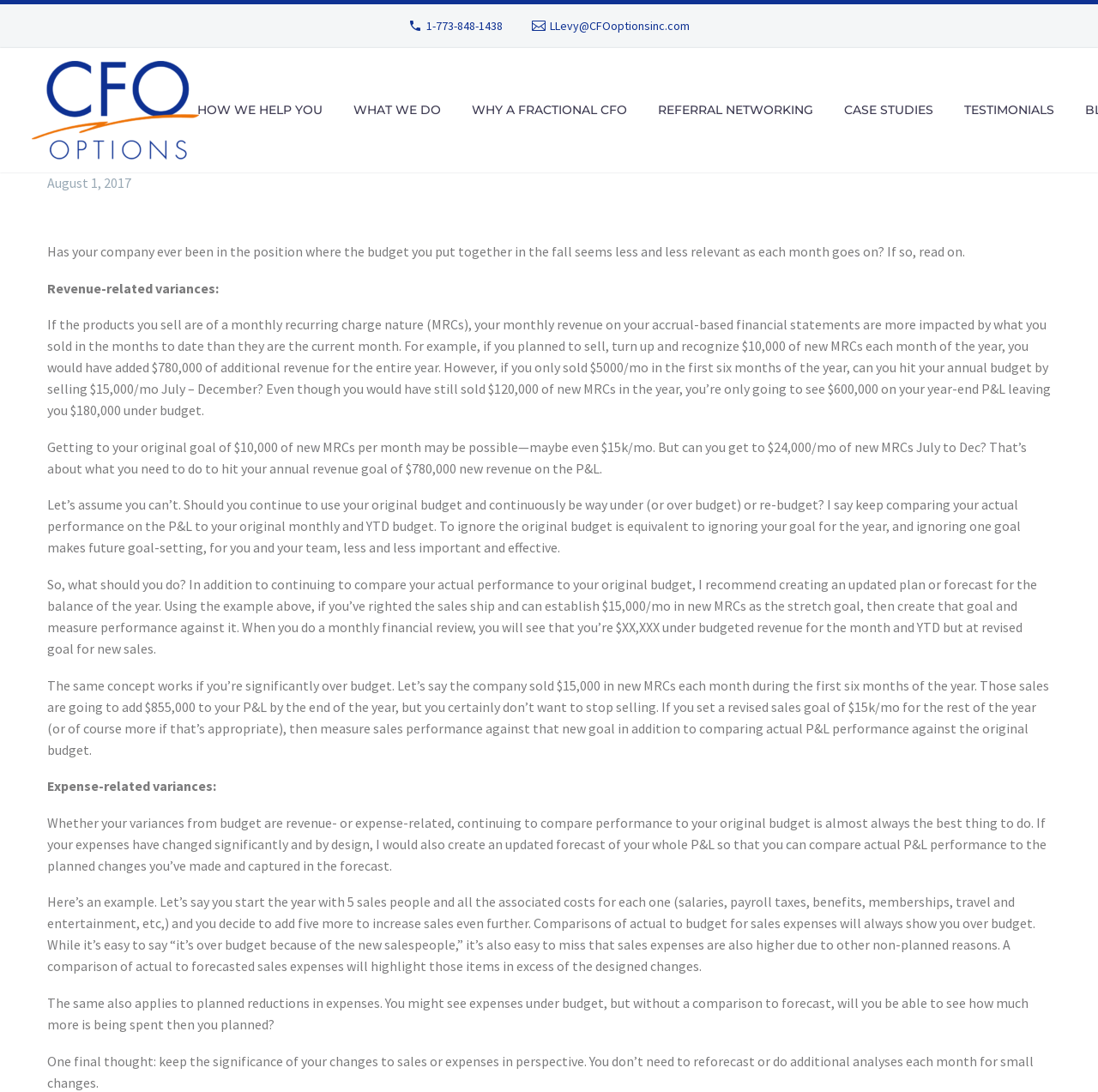Utilize the details in the image to thoroughly answer the following question: What is recommended to do with the original budget?

The article recommends continuing to compare actual performance to the original budget, as stated in the StaticText element with bounding box coordinates [0.043, 0.454, 0.93, 0.509].